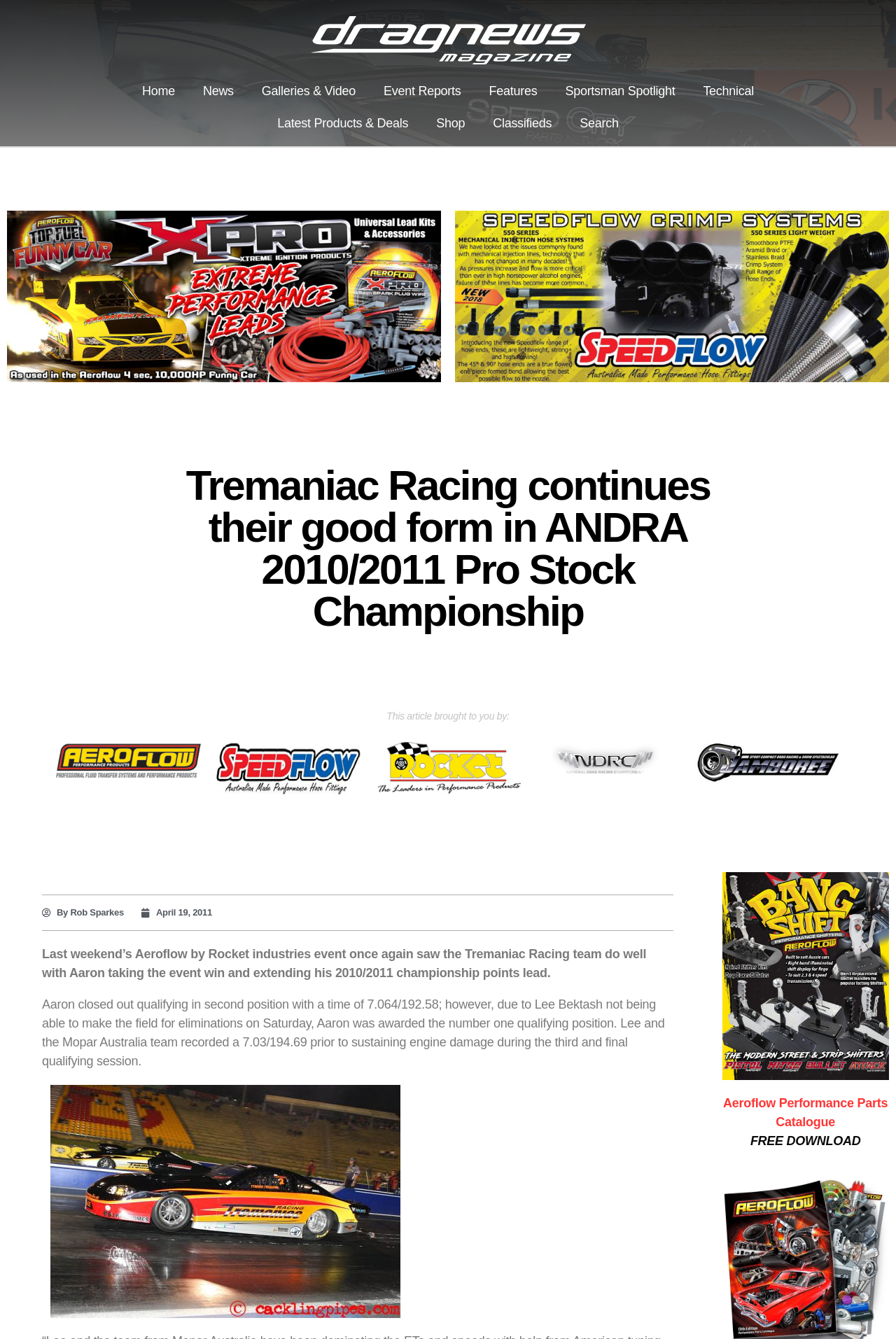Determine the main headline from the webpage and extract its text.

Tremaniac Racing continues their good form in ANDRA 2010/2011 Pro Stock Championship